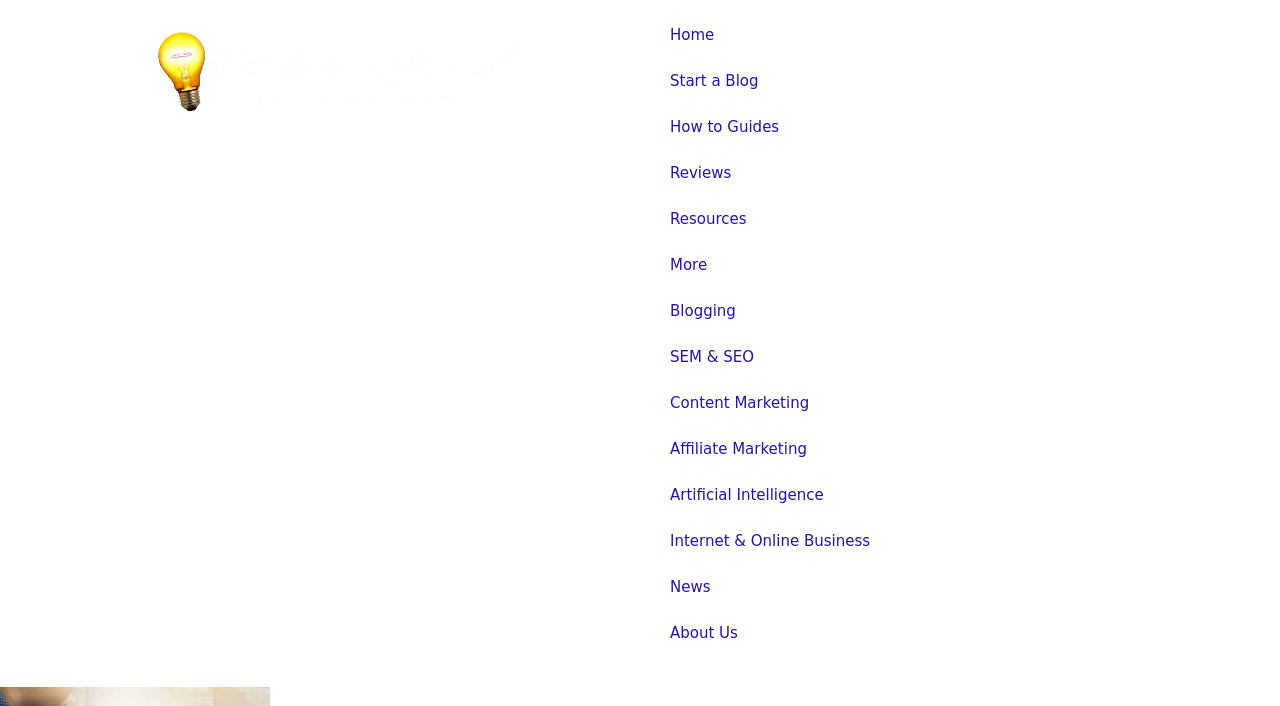Identify the bounding box coordinates for the element you need to click to achieve the following task: "go to home page". The coordinates must be four float values ranging from 0 to 1, formatted as [left, top, right, bottom].

[0.508, 0.017, 0.961, 0.082]